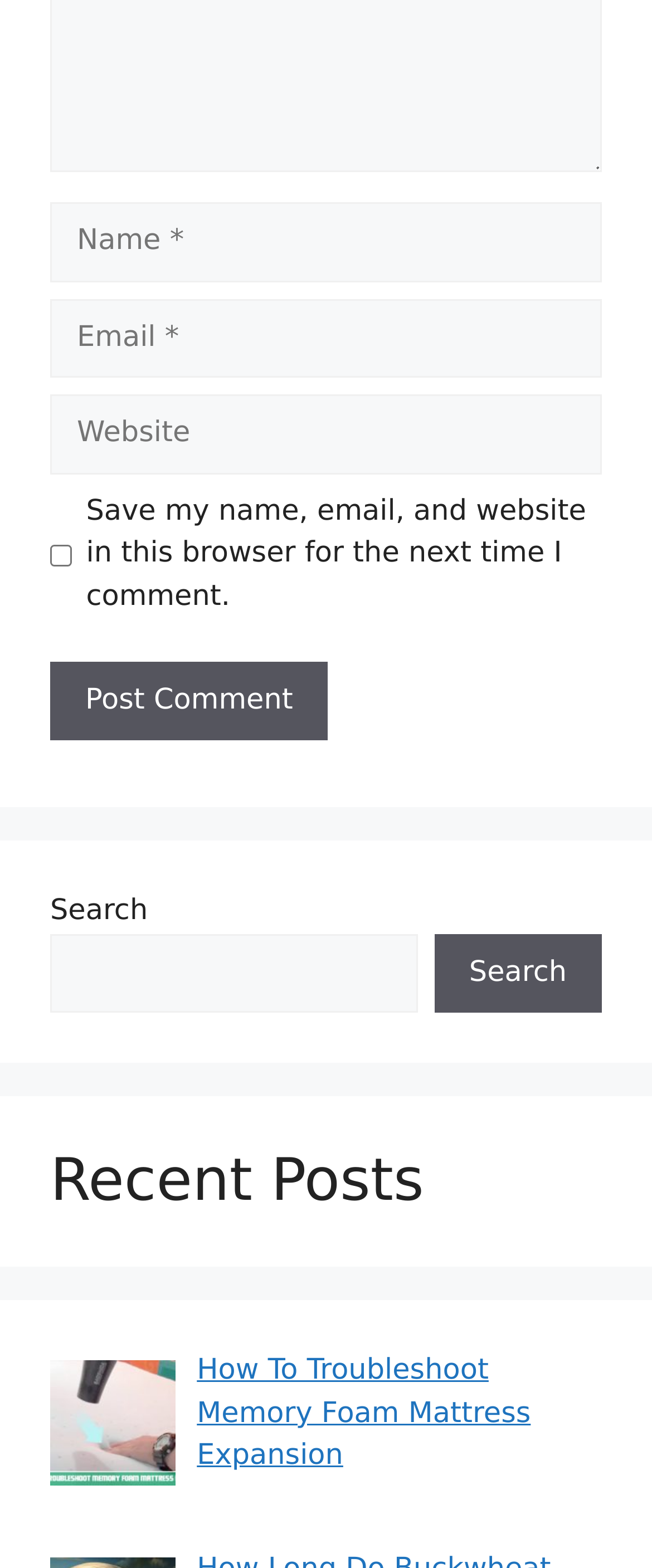Bounding box coordinates should be provided in the format (top-left x, top-left y, bottom-right x, bottom-right y) with all values between 0 and 1. Identify the bounding box for this UI element: parent_node: Comment name="url" placeholder="Website"

[0.077, 0.252, 0.923, 0.303]